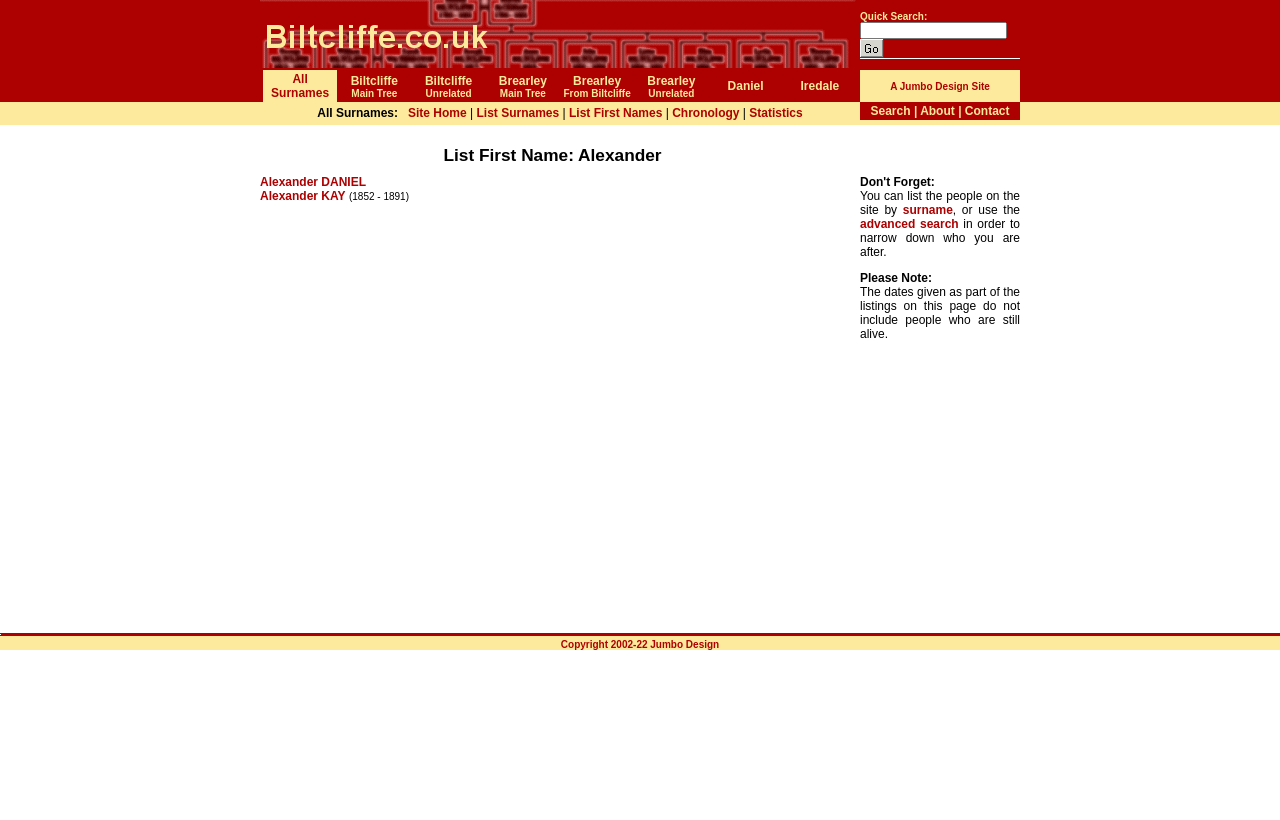Identify the bounding box coordinates for the UI element described by the following text: "advanced search". Provide the coordinates as four float numbers between 0 and 1, in the format [left, top, right, bottom].

[0.672, 0.265, 0.749, 0.282]